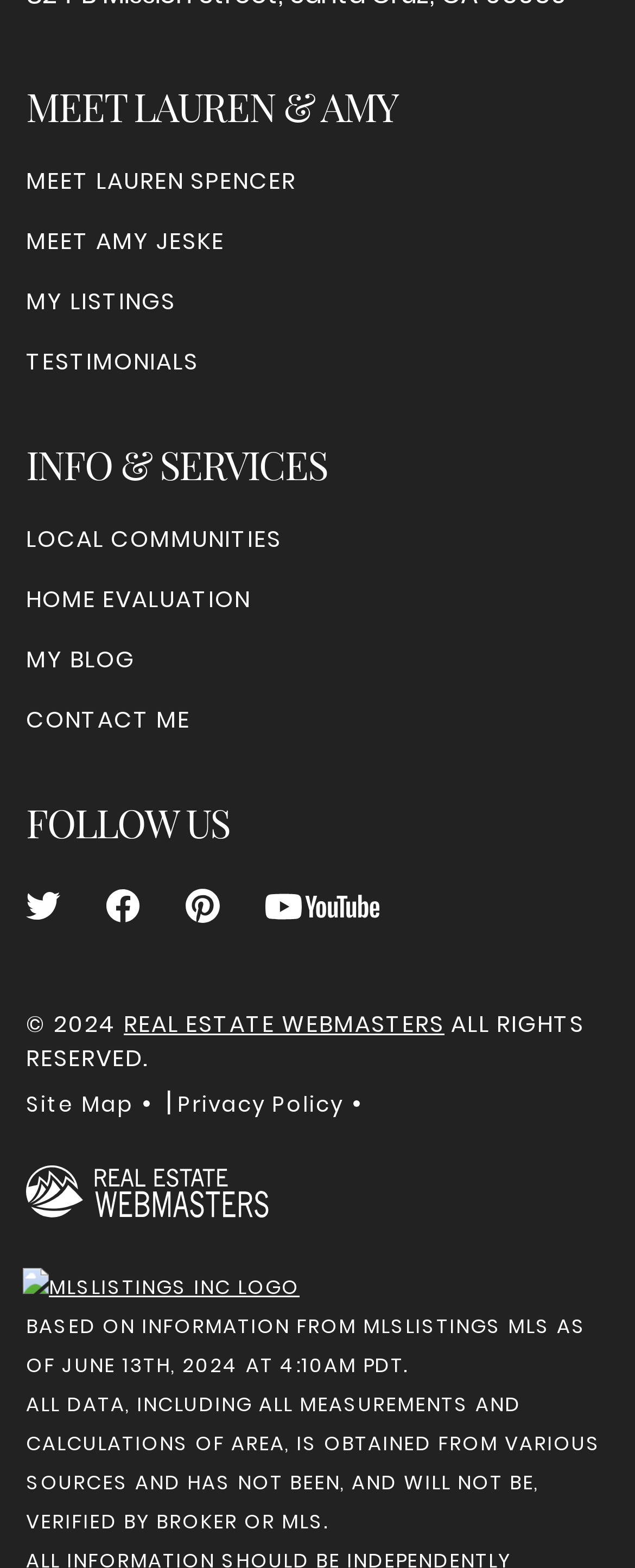What social media platforms can be followed?
Look at the screenshot and provide an in-depth answer.

The webpage has links to 'Follow us on Twitter', 'Follow us on Facebook', 'Follow us on Instagram', and 'Follow us on YouTube', indicating that these social media platforms can be followed.